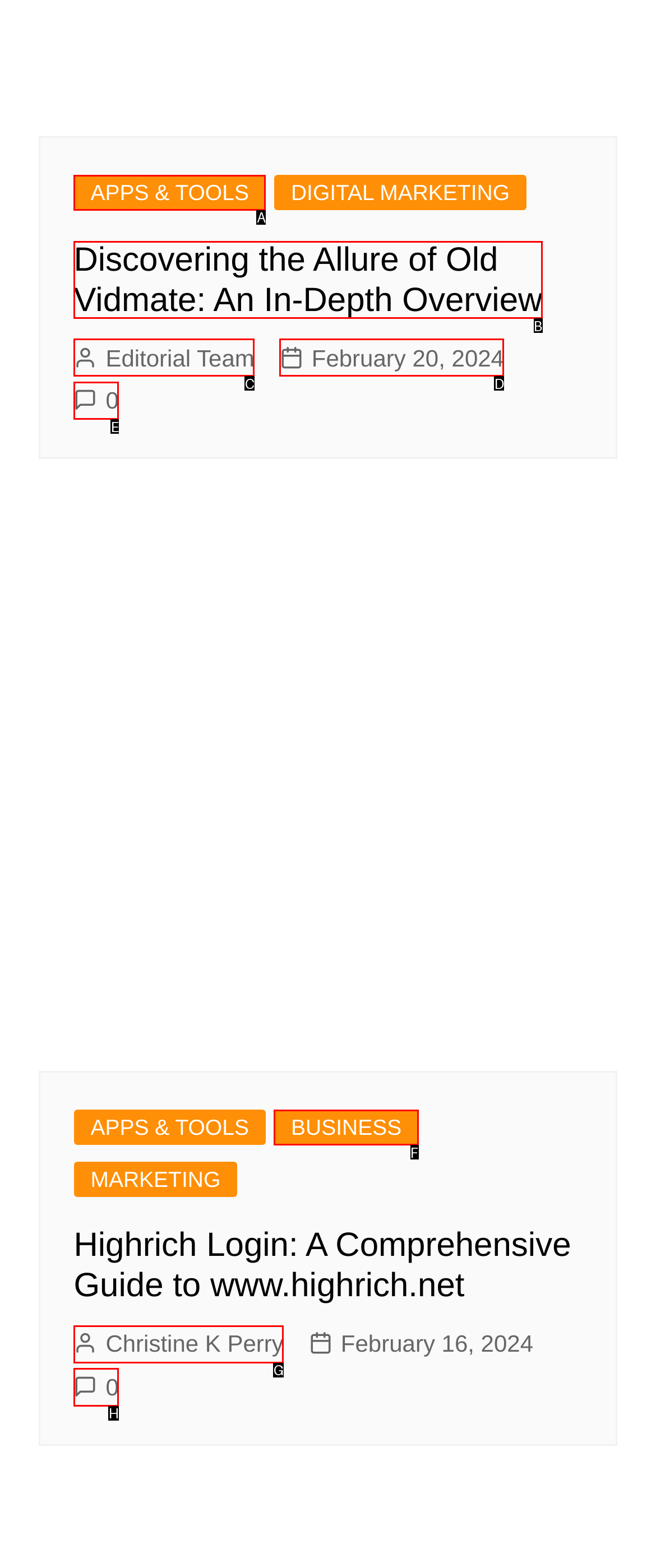Which HTML element fits the description: APPS & TOOLS? Respond with the letter of the appropriate option directly.

A